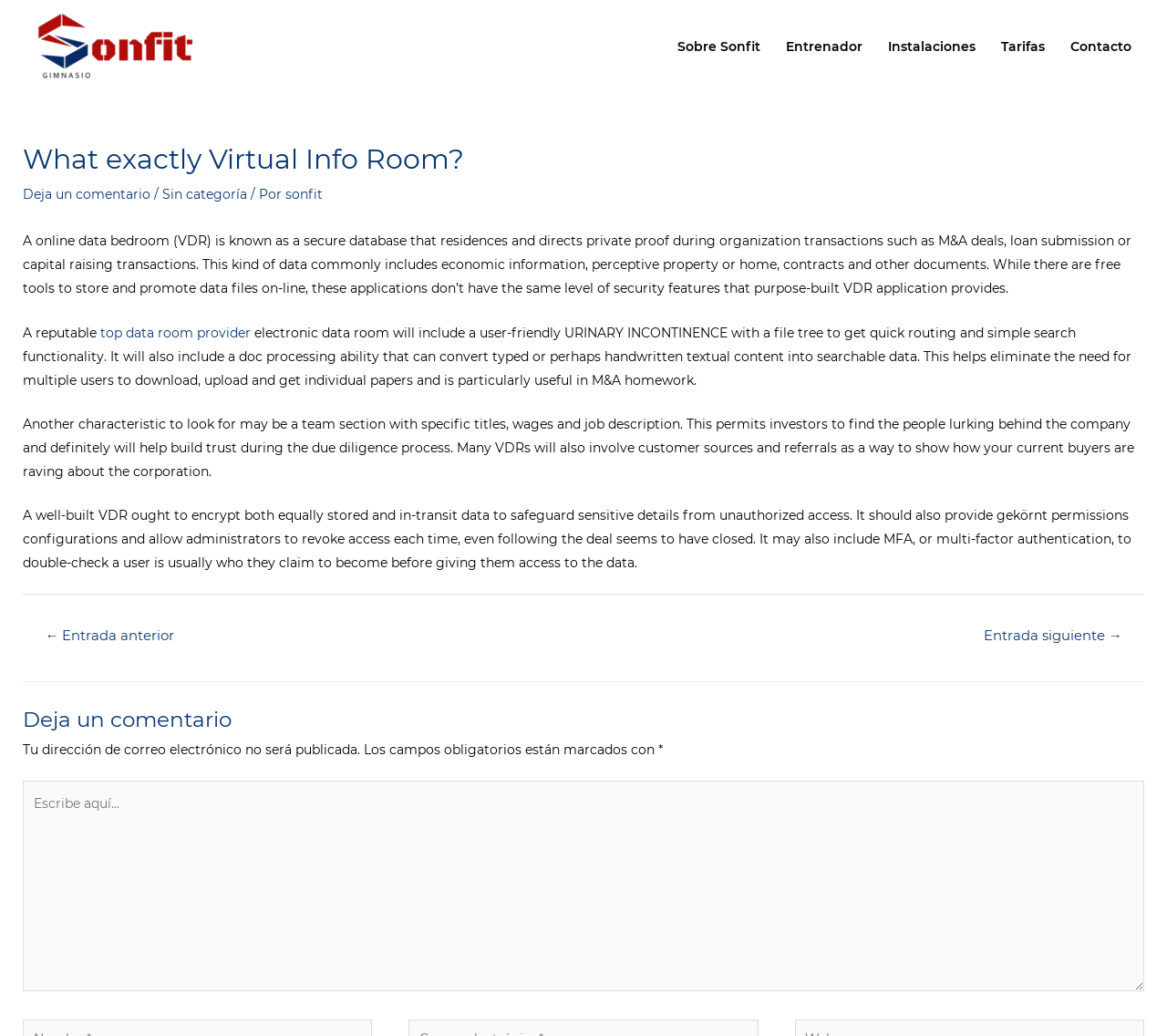Identify the bounding box coordinates of the section to be clicked to complete the task described by the following instruction: "Click on the 'Sobre Sonfit' link". The coordinates should be four float numbers between 0 and 1, formatted as [left, top, right, bottom].

[0.57, 0.014, 0.662, 0.075]